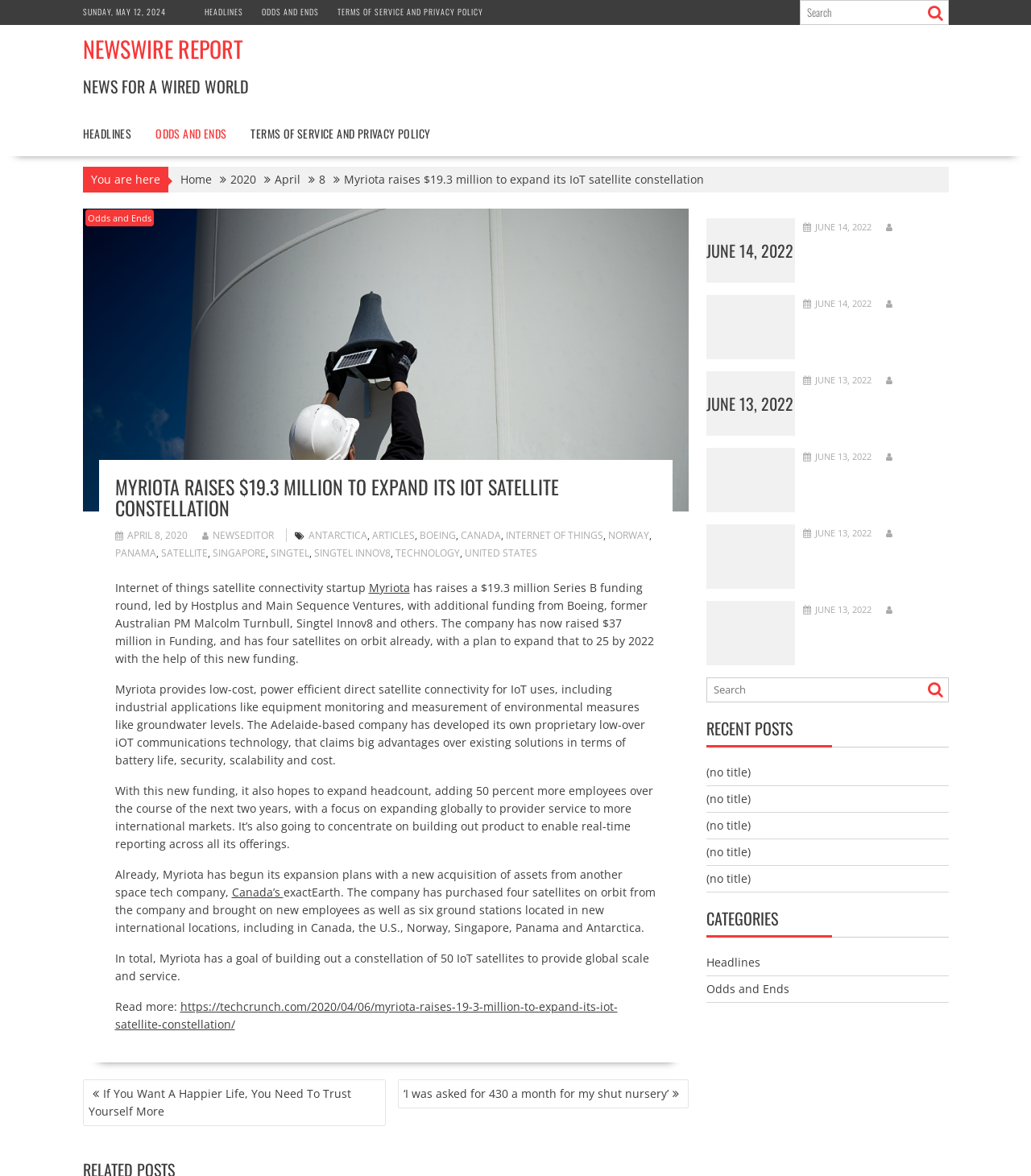How many satellites does Myriota plan to have by 2022?
Based on the image content, provide your answer in one word or a short phrase.

25